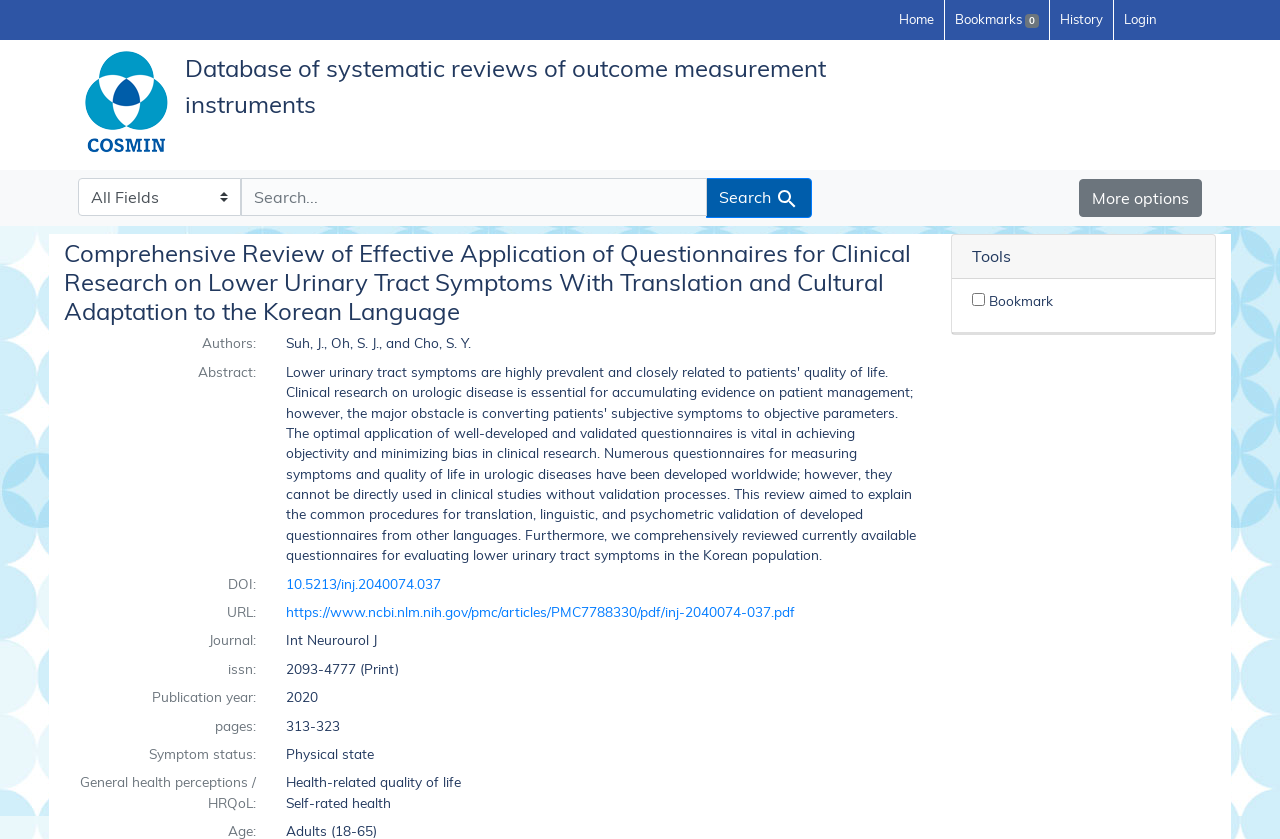Who are the authors of the research?
Please provide a comprehensive answer to the question based on the webpage screenshot.

The authors of the research can be found in the description list detail element on the webpage, which is 'Suh, J., Oh, S. J., and Cho, S. Y.'.